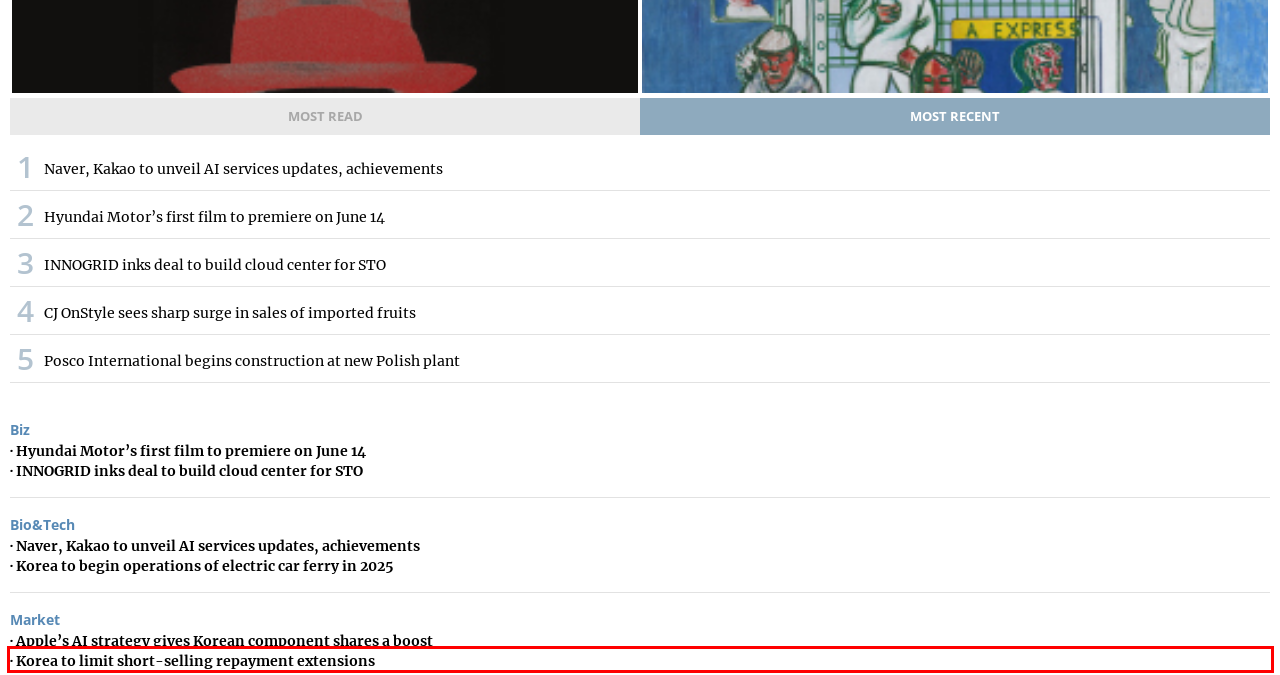Look at the screenshot of the webpage and find the element within the red bounding box. Choose the webpage description that best fits the new webpage that will appear after clicking the element. Here are the candidates:
A. CJ OnStyle sees sharp surge in sales of imported fruits - 매일경제 영문뉴스 펄스(Pulse)
B. Apple’s AI strategy gives Korean component shares a boost - 매일경제 영문뉴스 펄스(Pulse)
C. Hyundai Motor’s first film to premiere on June 14 - 매일경제 영문뉴스 펄스(Pulse)
D. Posco International begins construction at new Polish plant - 매일경제 영문뉴스 펄스(Pulse)
E. Naver, Kakao to unveil AI services updates, achievements - 매일경제 영문뉴스 펄스(Pulse)
F. INNOGRID inks deal to build cloud center for STO - 매일경제 영문뉴스 펄스(Pulse)
G. Korea to limit short-selling repayment extensions - 매일경제 영문뉴스 펄스(Pulse)
H. Korea to begin operations of electric car ferry in 2025 - 매일경제 영문뉴스 펄스(Pulse)

G